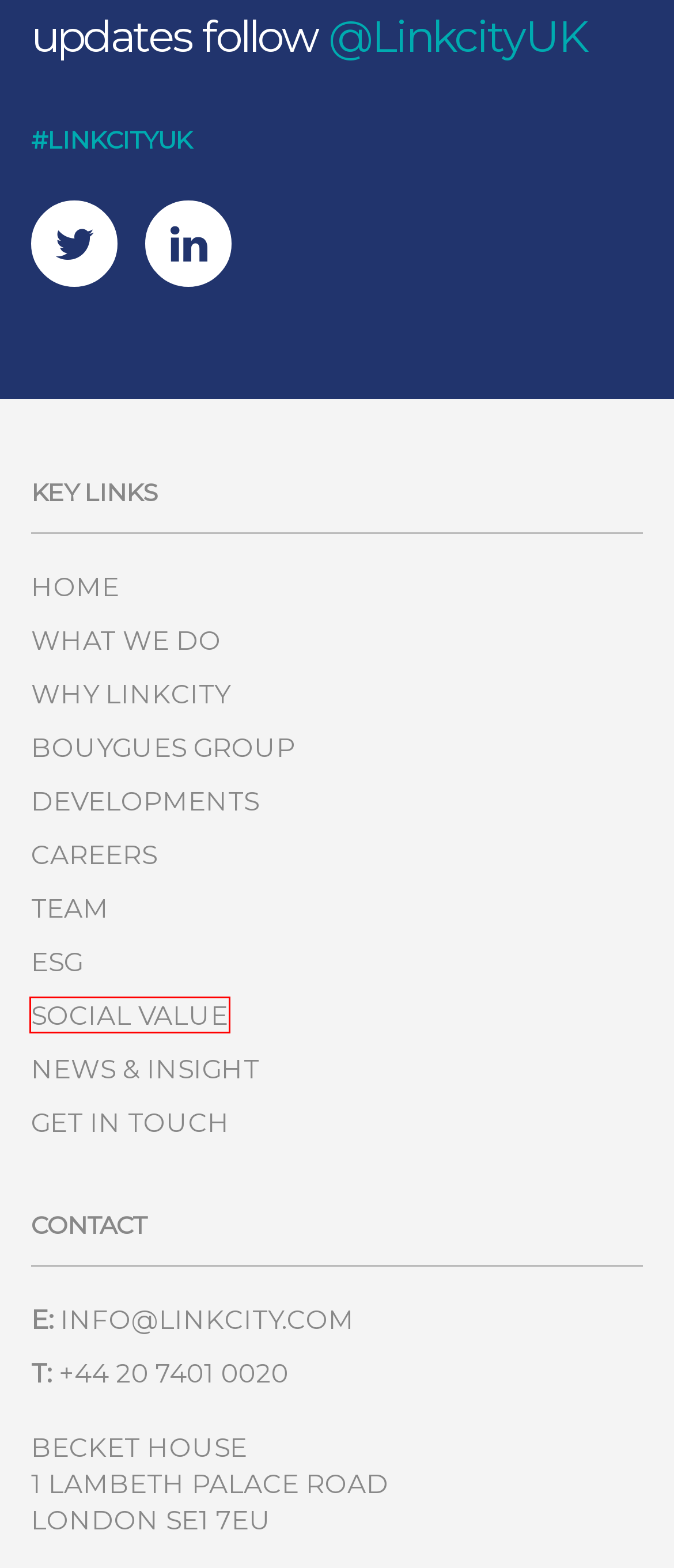Look at the screenshot of a webpage with a red bounding box and select the webpage description that best corresponds to the new page after clicking the element in the red box. Here are the options:
A. Get In Touch - Linkcity
B. Team - Linkcity
C. What We Do - Linkcity
D. Why Linkcity - Linkcity
E. Careers - Linkcity
F. Social Value - Linkcity
G. Bouygues Group - Linkcity
H. Sustainability - Linkcity

F